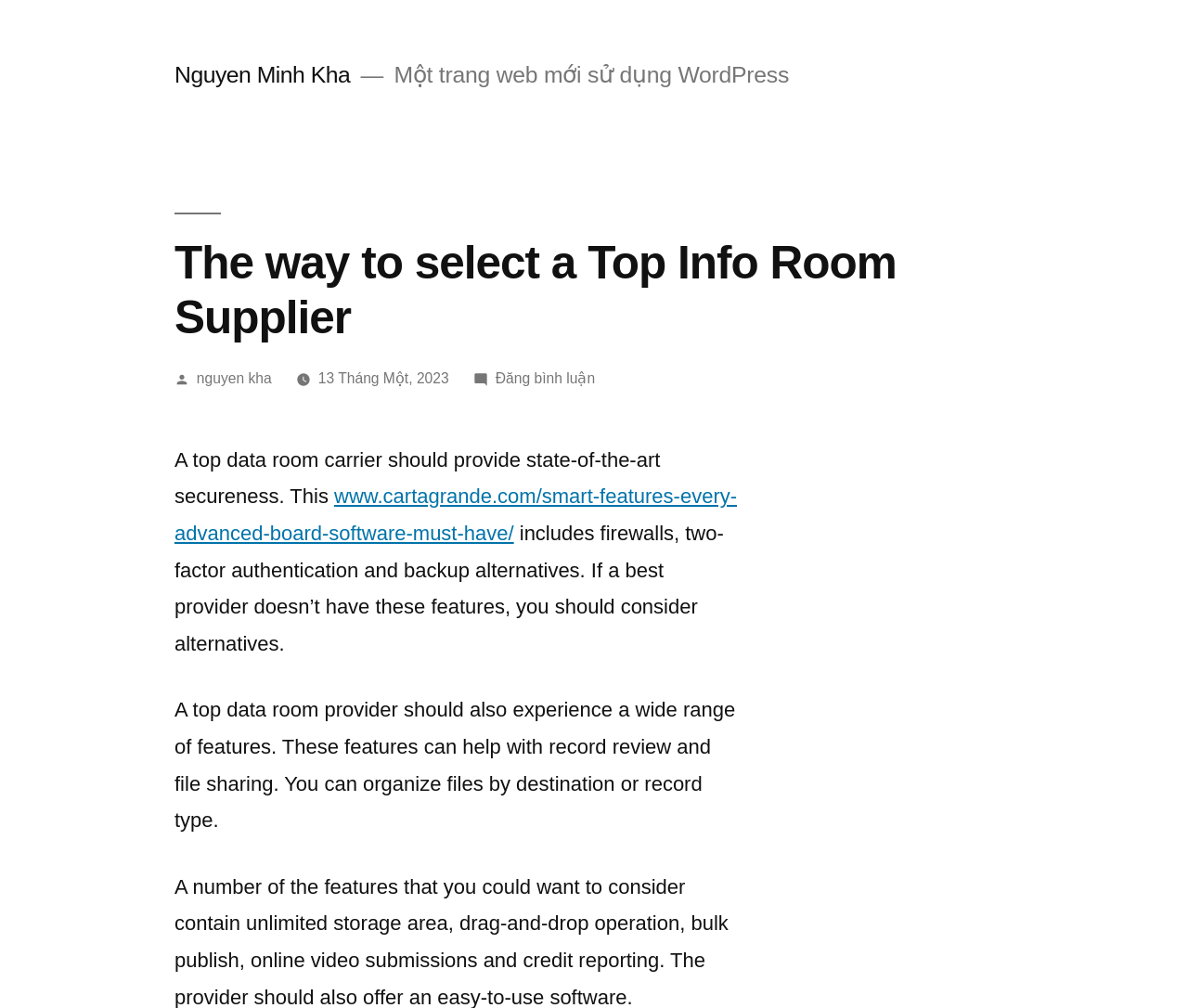Using the webpage screenshot, locate the HTML element that fits the following description and provide its bounding box: "Nguyen Minh Kha".

[0.147, 0.062, 0.295, 0.087]